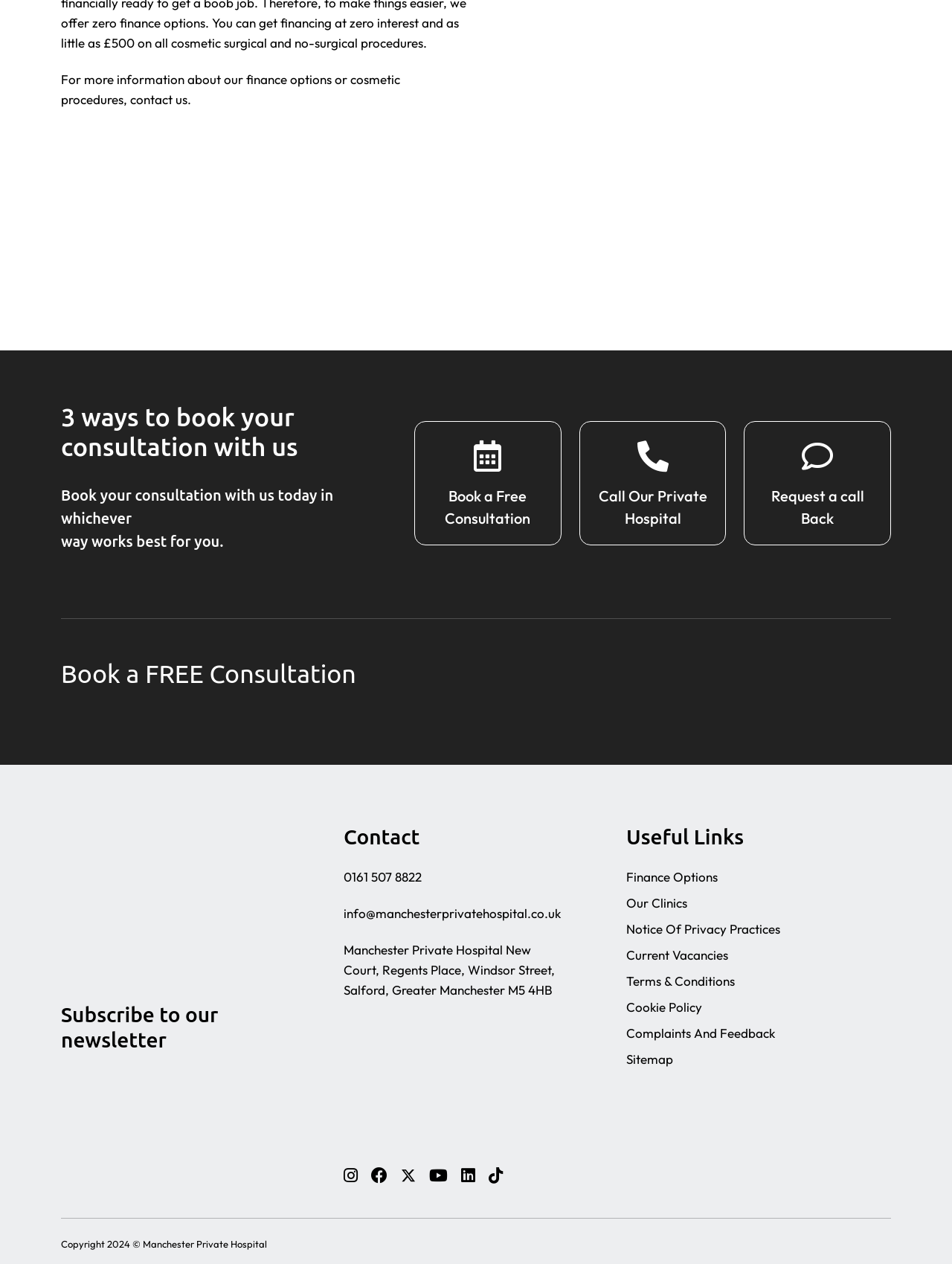Please find the bounding box coordinates of the clickable region needed to complete the following instruction: "Go to Juniper Level Botanic Garden homepage". The bounding box coordinates must consist of four float numbers between 0 and 1, i.e., [left, top, right, bottom].

None